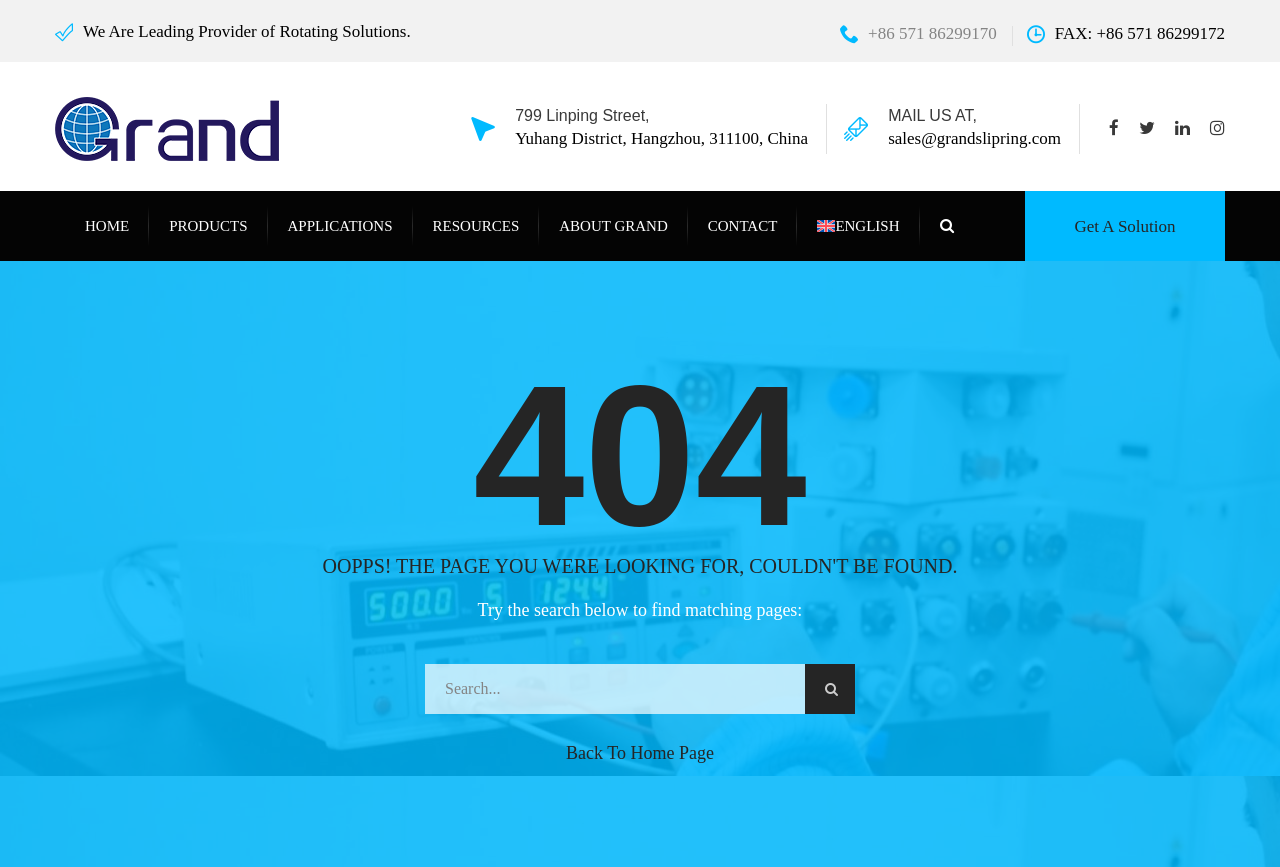Identify the bounding box coordinates of the clickable region necessary to fulfill the following instruction: "Click the HOME link". The bounding box coordinates should be four float numbers between 0 and 1, i.e., [left, top, right, bottom].

[0.066, 0.247, 0.101, 0.275]